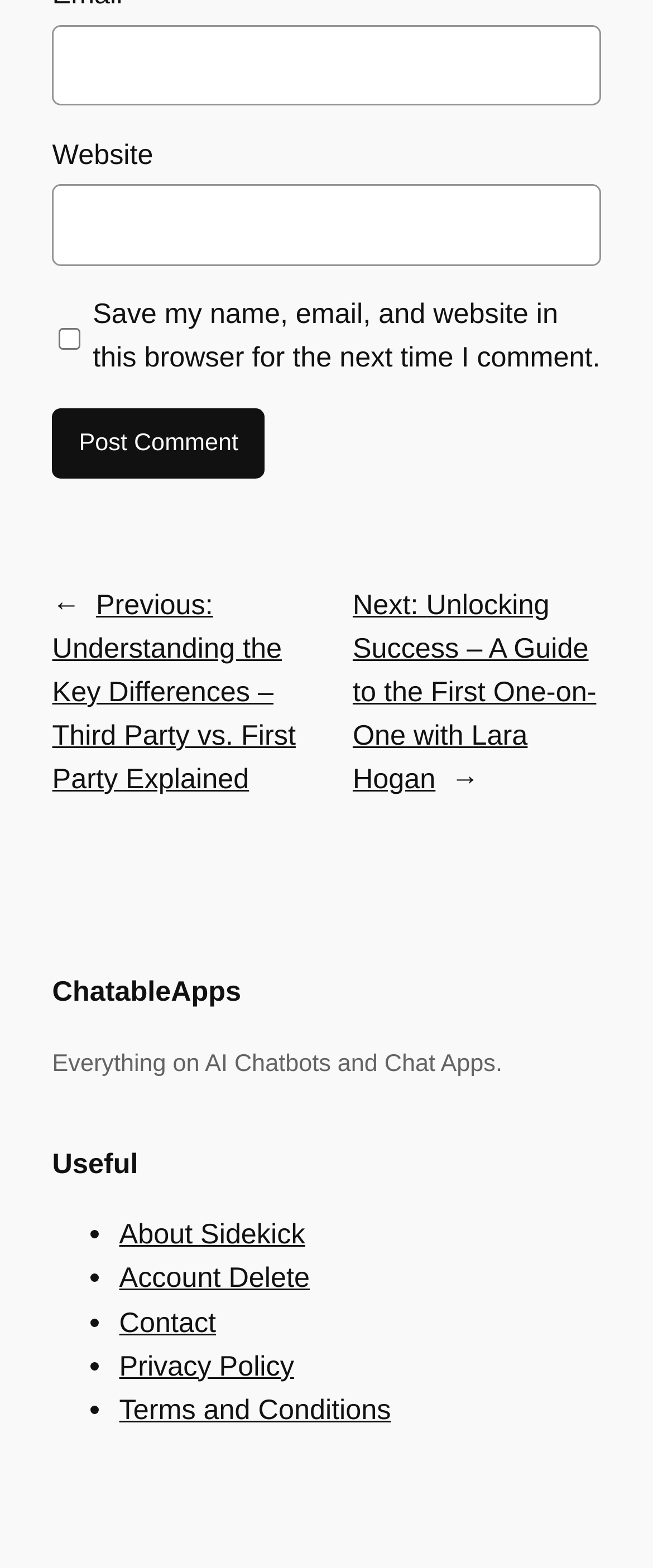Respond with a single word or phrase:
What is the category of the links under 'Useful'?

About, Account, Contact, etc.